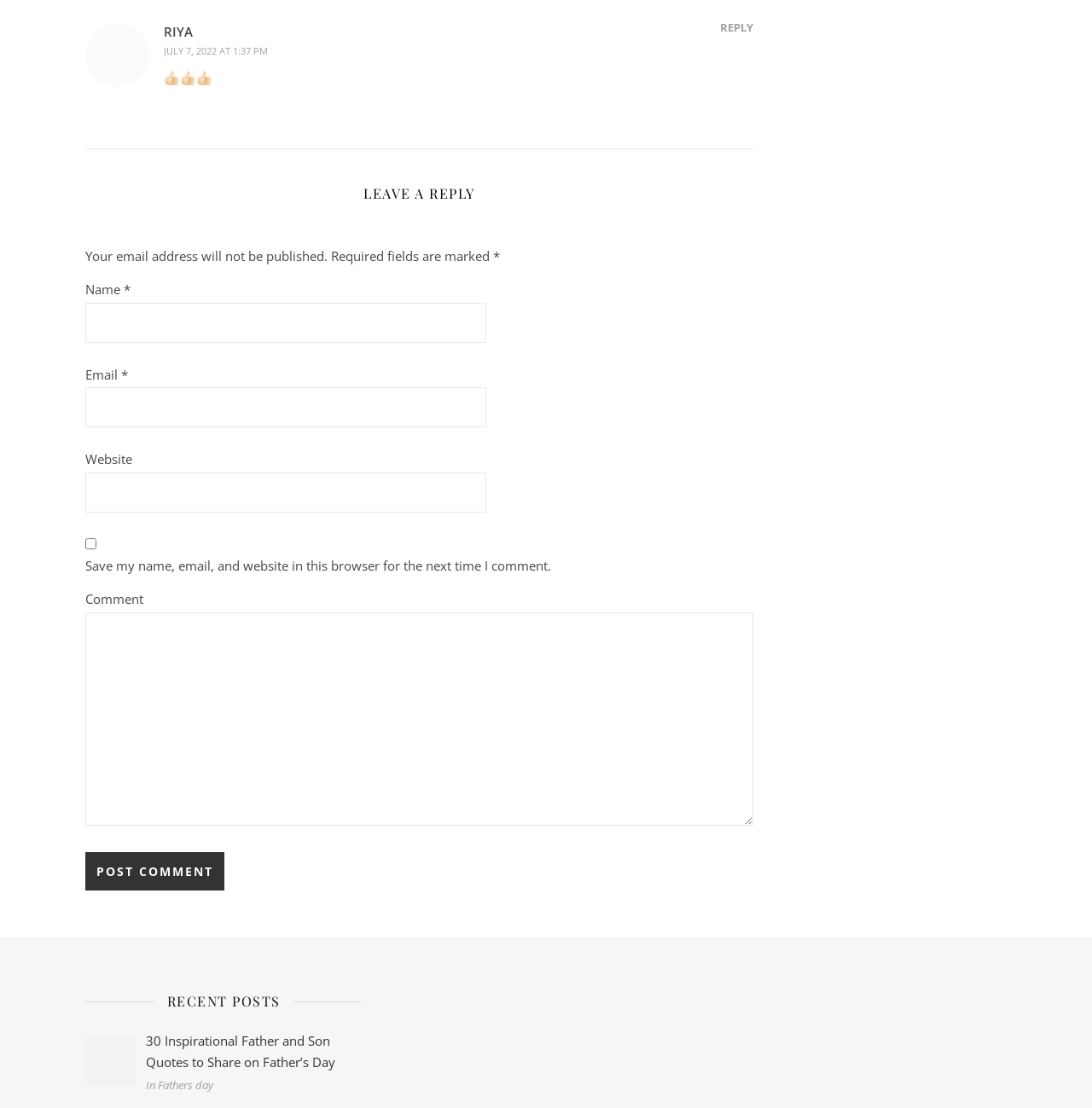Reply to the question with a single word or phrase:
What is the name of the person who wrote the comment?

Riya